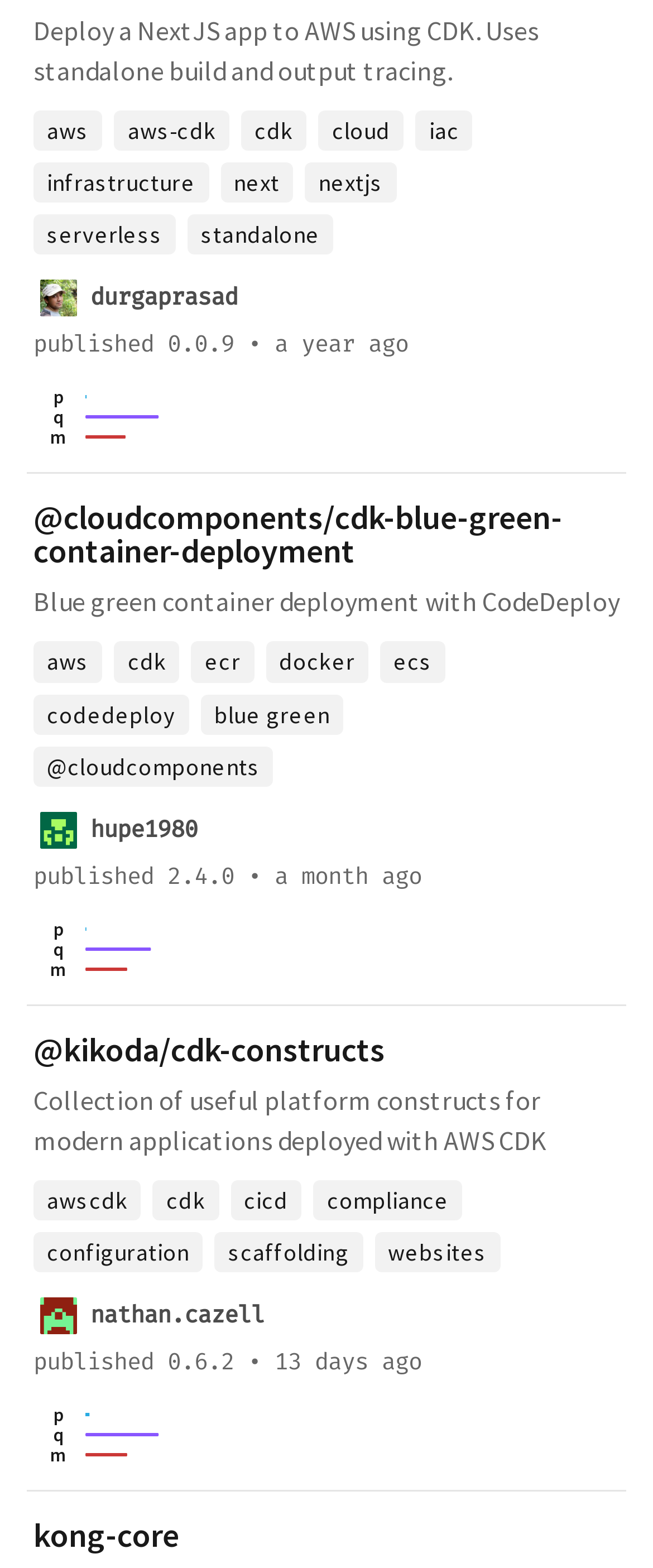Specify the bounding box coordinates for the region that must be clicked to perform the given instruction: "Learn about blue green container deployment with CodeDeploy".

[0.051, 0.319, 0.908, 0.362]